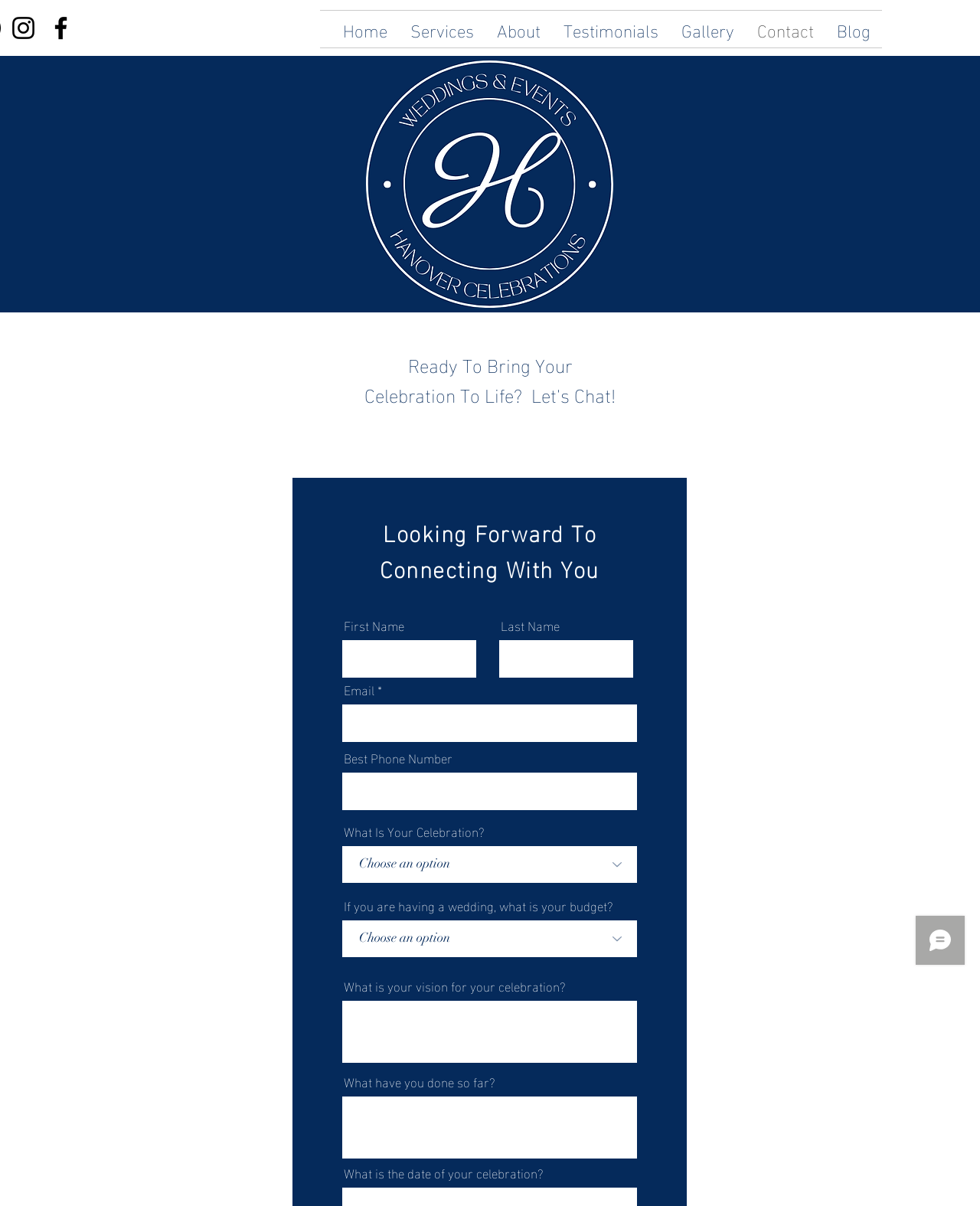Answer briefly with one word or phrase:
How many text input fields are present in the contact form?

7